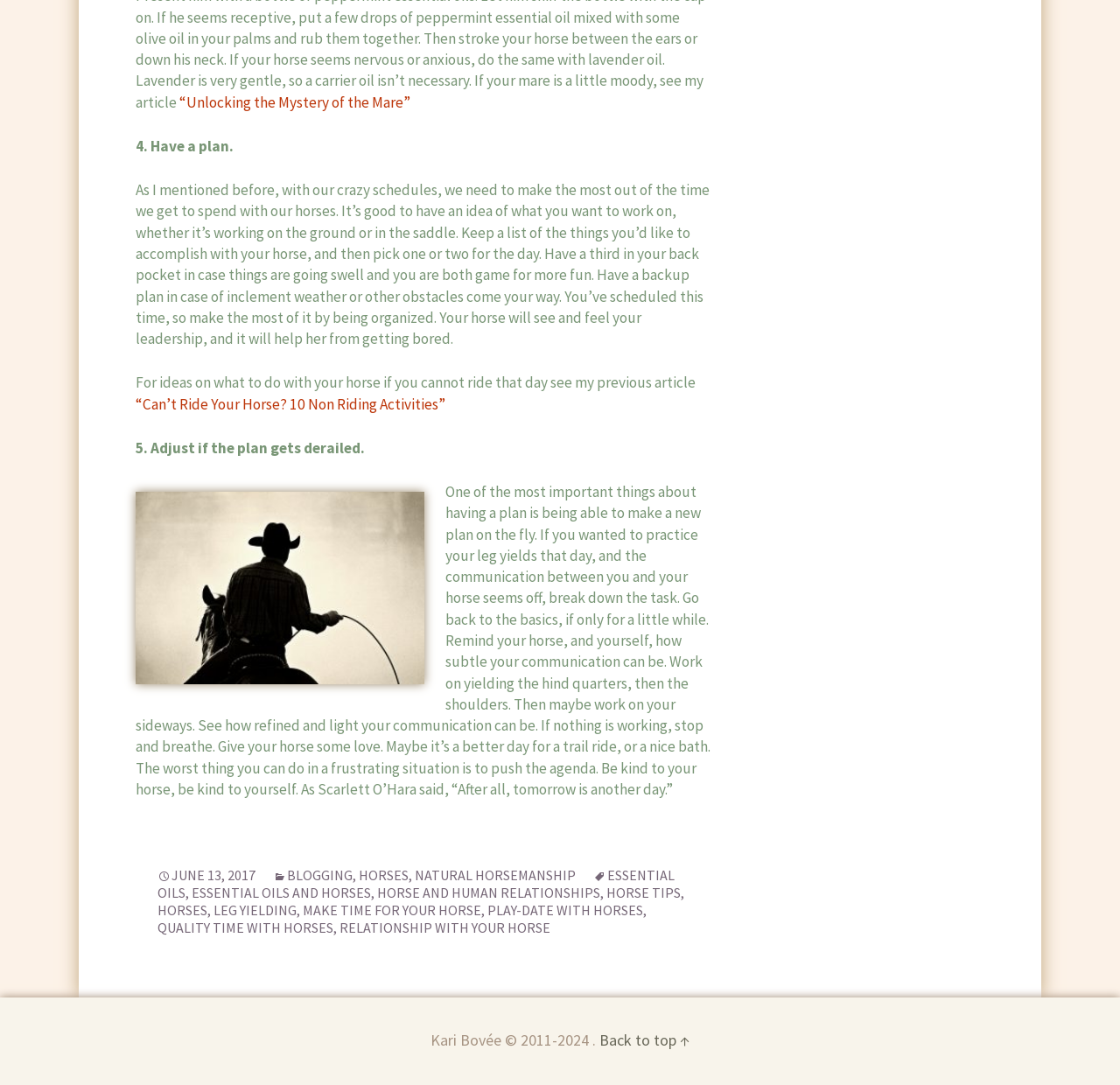What is the purpose of the article? Examine the screenshot and reply using just one word or a brief phrase.

To provide horse riding tips